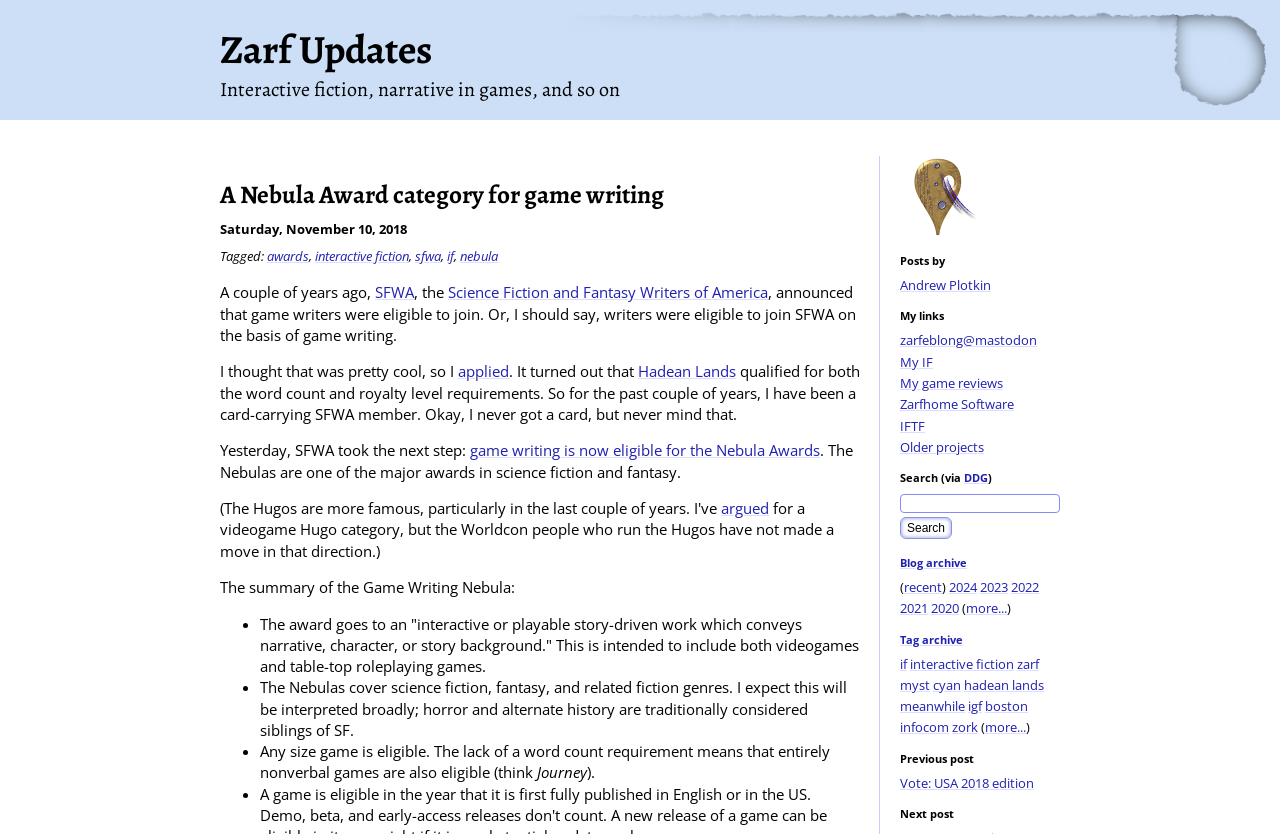Give an extensive and precise description of the webpage.

The webpage is a blog post titled "A Nebula Award category for game writing" with a heading "Zarf Updates" at the top. Below the title, there is a link to "Zarf Updates" and a heading "Interactive fiction, narrative in games, and so on". 

On the right side of the page, there is a section with a heading "Posts by" followed by a link to "Andrew Plotkin". Below this, there are several links to various websites and projects, including "My IF", "My game reviews", "Zarfhome Software", and others. 

Further down, there is a search box with a button labeled "Search" and a link to "DDG". Below this, there is a section with a heading "Blog archive" followed by links to various years, including 2024, 2023, 2022, and others. 

Next, there is a section with a heading "Tag archive" followed by links to various tags, including "if", "interactive fiction", "zarf", and others. 

The main content of the blog post starts with a heading "A Nebula Award category for game writing" and discusses the Science Fiction and Fantasy Writers of America (SFWA) announcing that game writers are eligible to join. The post goes on to explain that the author applied to join SFWA and was accepted, and that SFWA has now taken the next step by making game writing eligible for the Nebula Awards. The post provides more details about the Game Writing Nebula, including its criteria and scope.